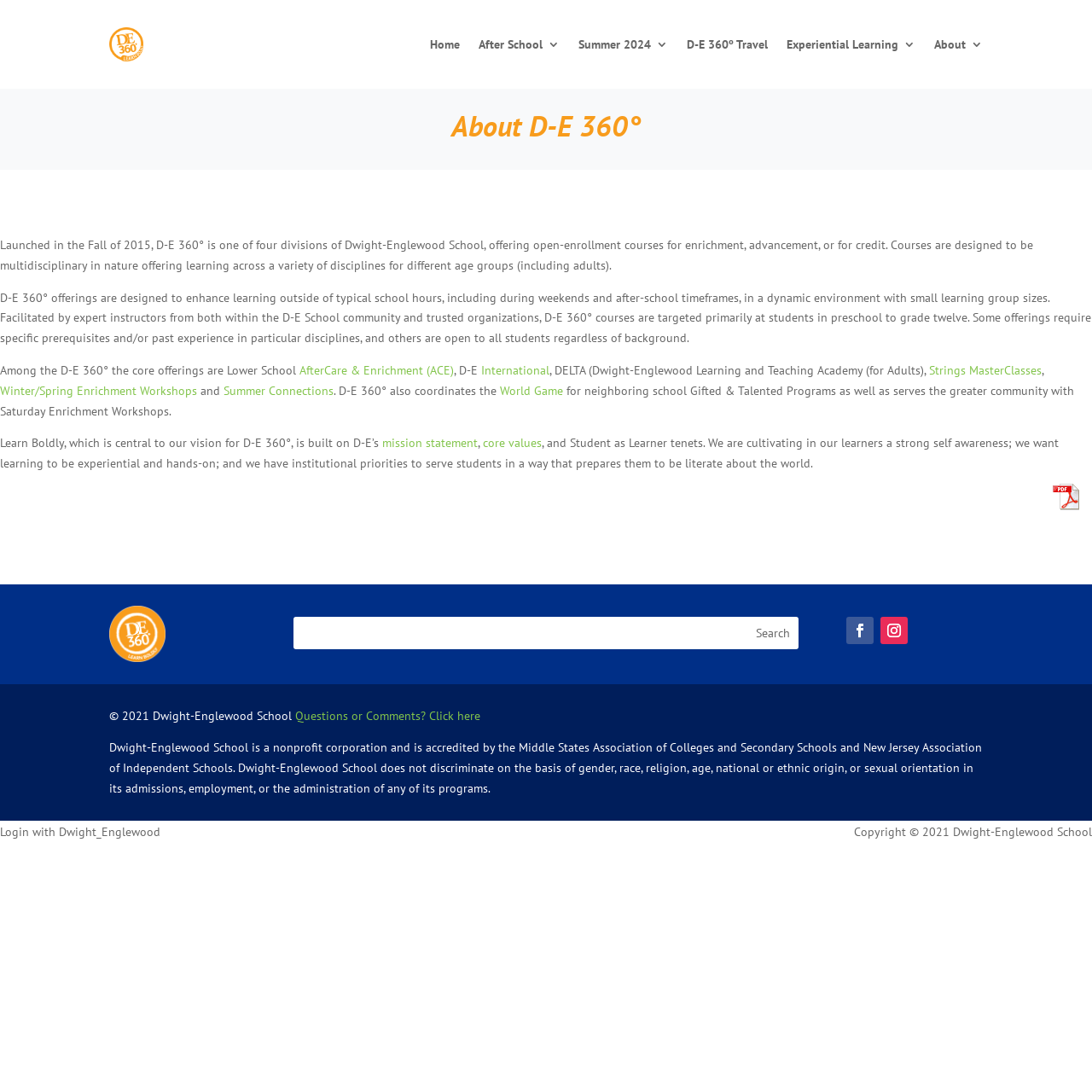Identify and extract the main heading from the webpage.

About D-E 360°